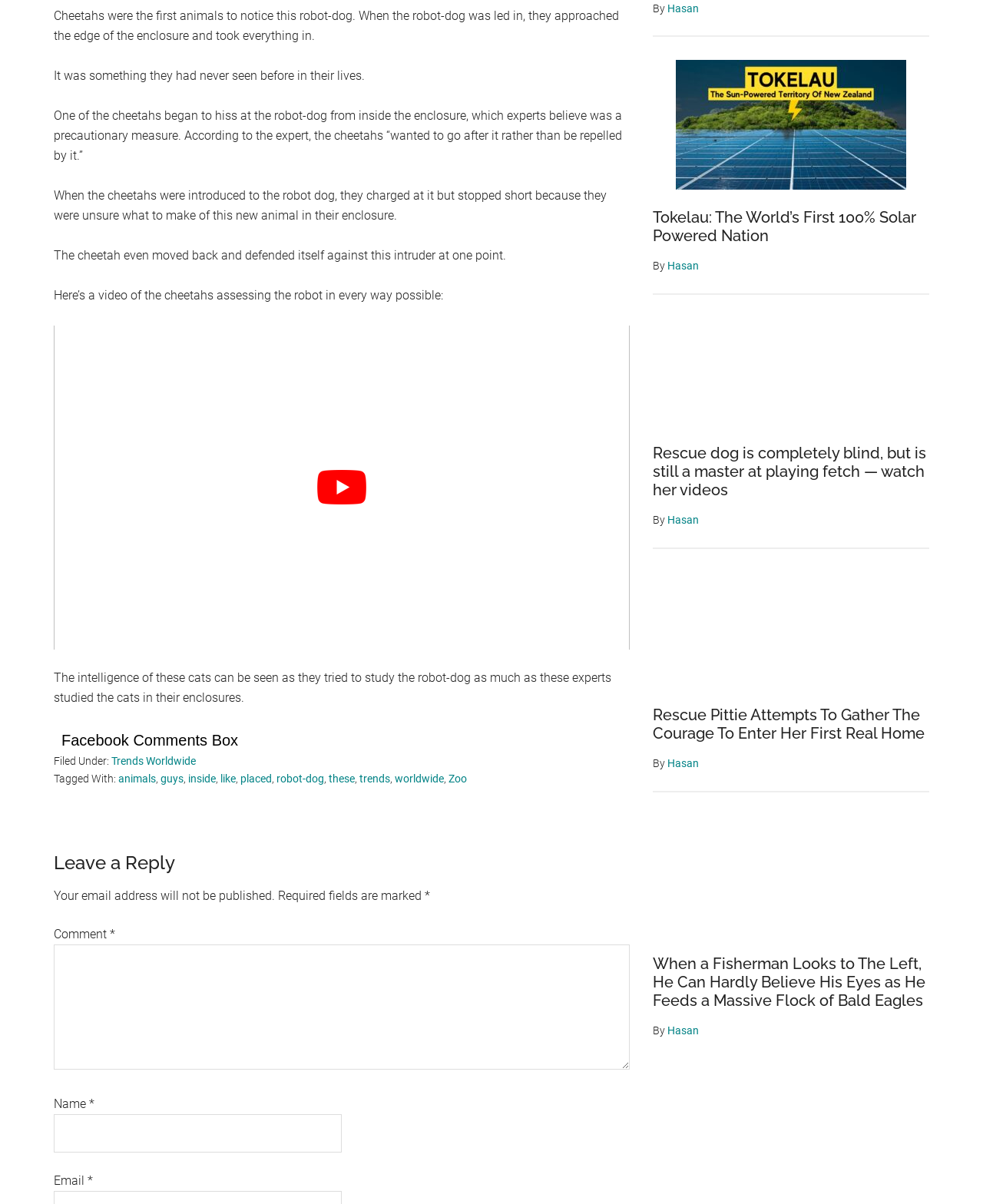Identify the bounding box coordinates for the element you need to click to achieve the following task: "leave a reply". The coordinates must be four float values ranging from 0 to 1, formatted as [left, top, right, bottom].

[0.055, 0.708, 0.641, 0.726]